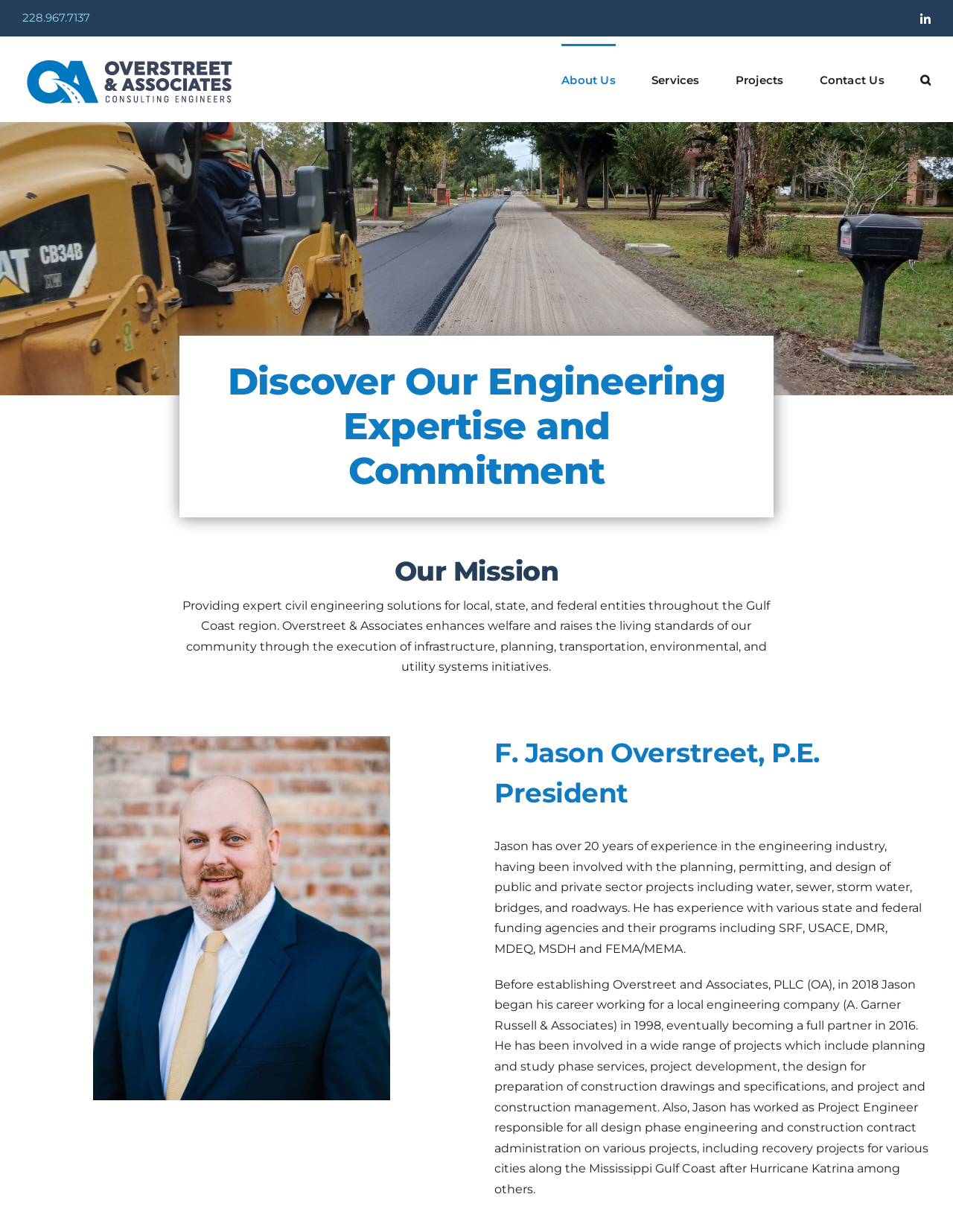What is the name of the president of Overstreet & Associates? Please answer the question using a single word or phrase based on the image.

F. Jason Overstreet, P.E.